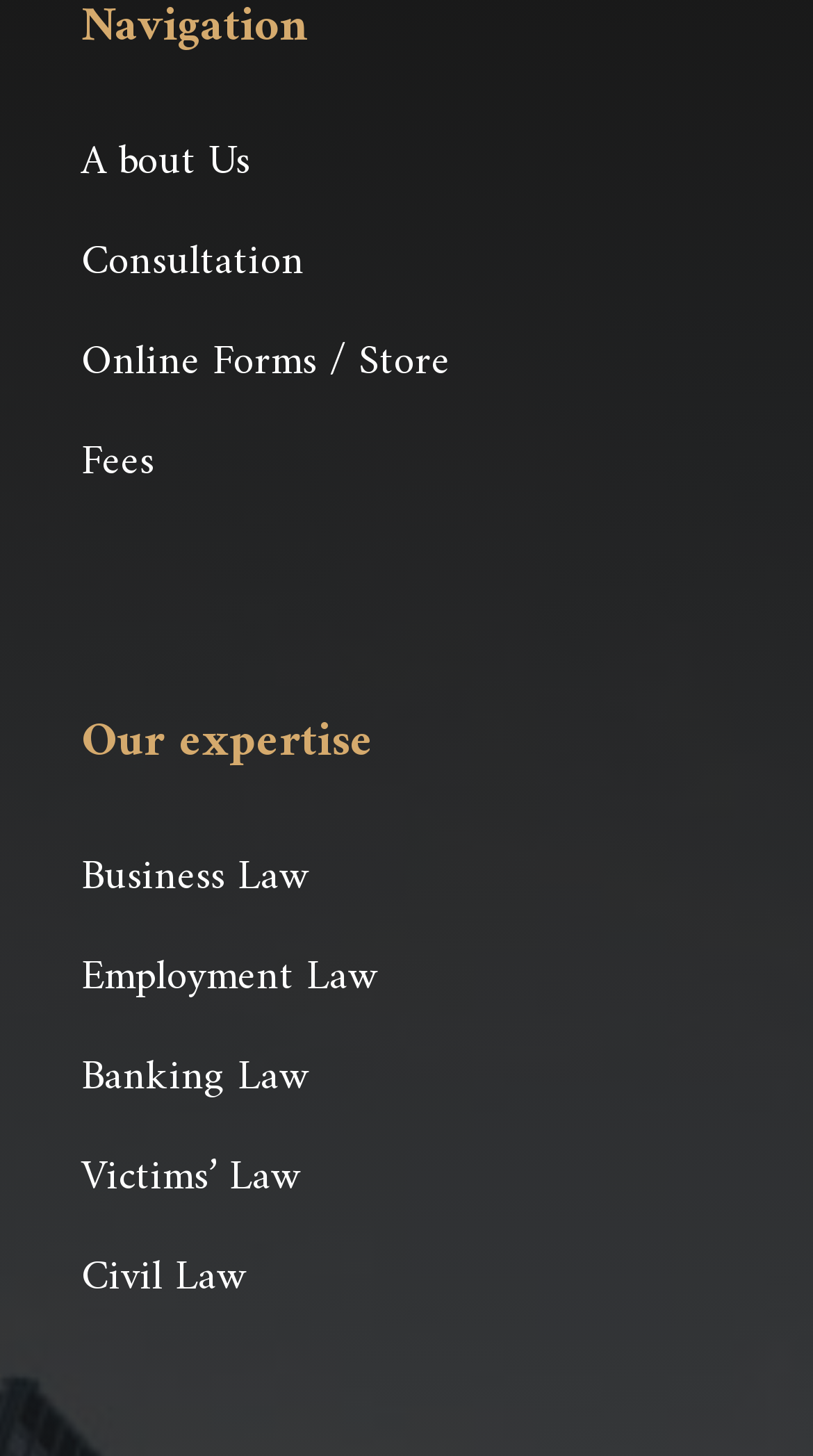What is the third expertise area listed?
Based on the image, provide your answer in one word or phrase.

Banking Law